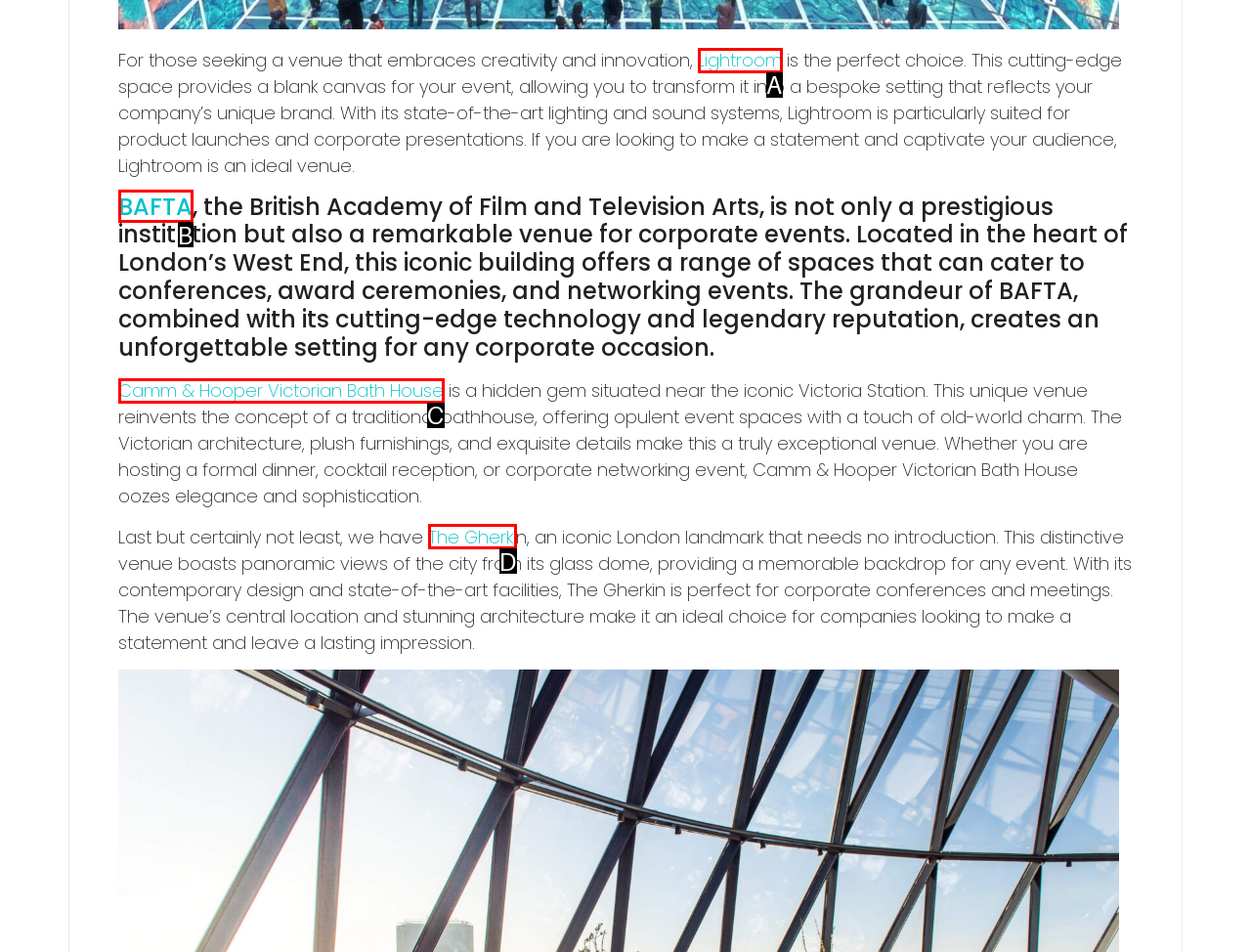Tell me which one HTML element best matches the description: BAFTA Answer with the option's letter from the given choices directly.

B